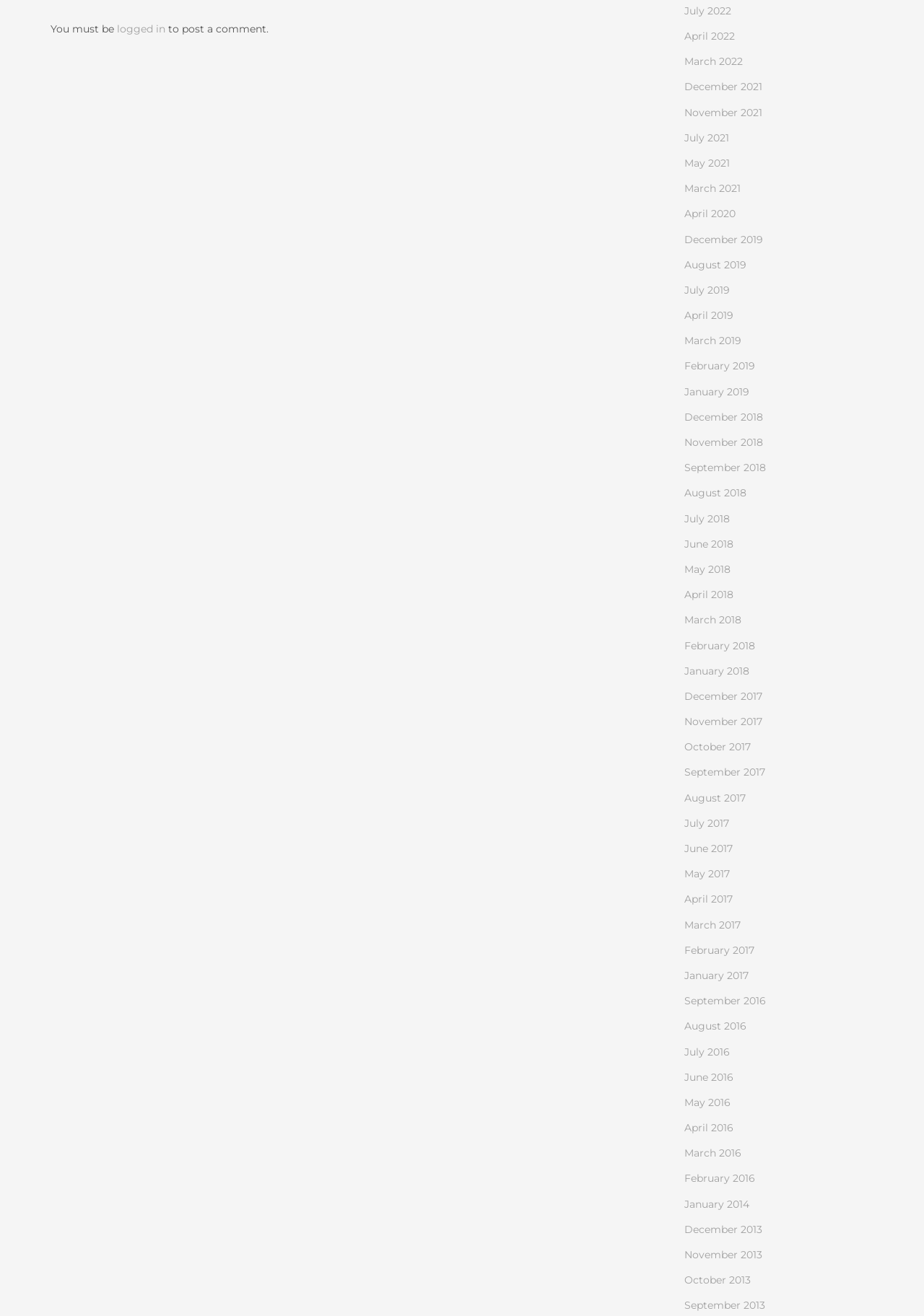What is required to post a comment?
Using the image, give a concise answer in the form of a single word or short phrase.

Logged in